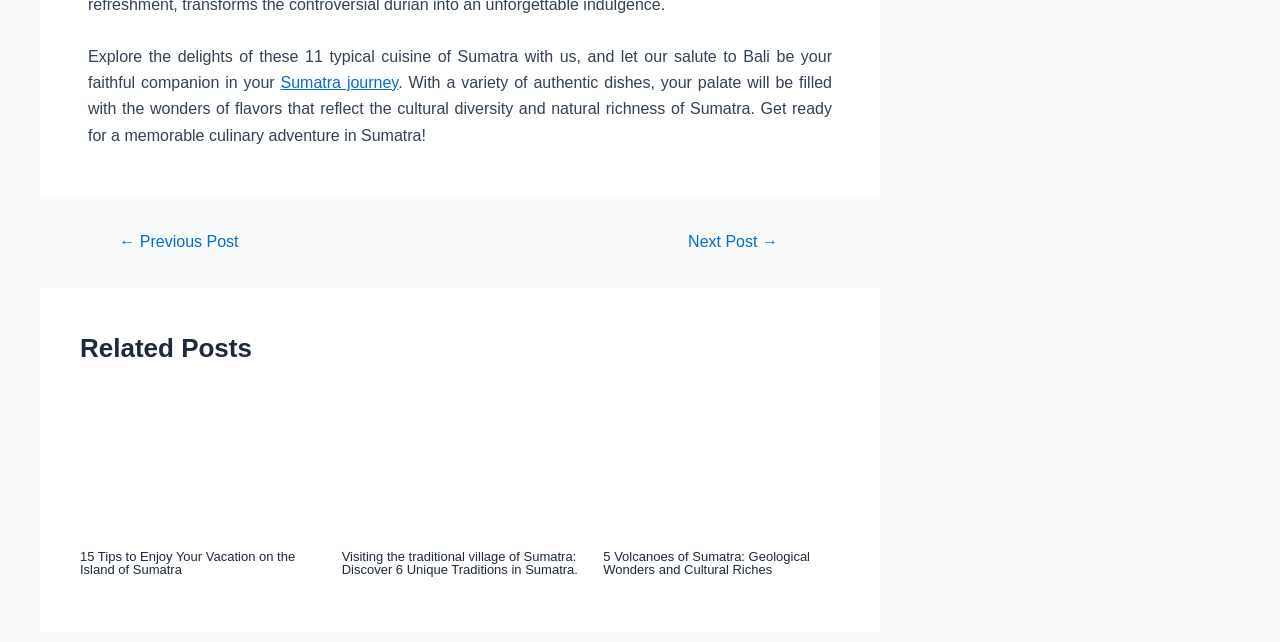Please identify the bounding box coordinates of the area that needs to be clicked to follow this instruction: "Read 'Vacation on the Island of Sumatra'".

[0.062, 0.713, 0.247, 0.74]